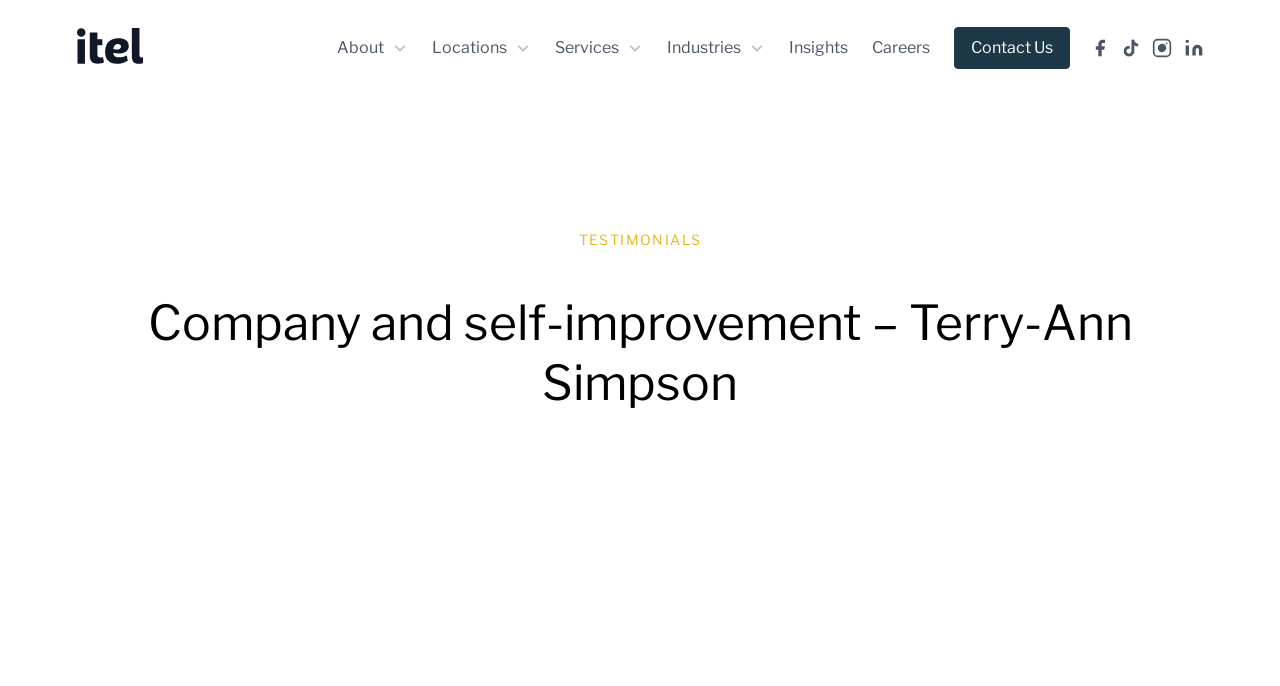Locate the bounding box coordinates of the clickable region necessary to complete the following instruction: "Explore Locations". Provide the coordinates in the format of four float numbers between 0 and 1, i.e., [left, top, right, bottom].

[0.337, 0.049, 0.414, 0.091]